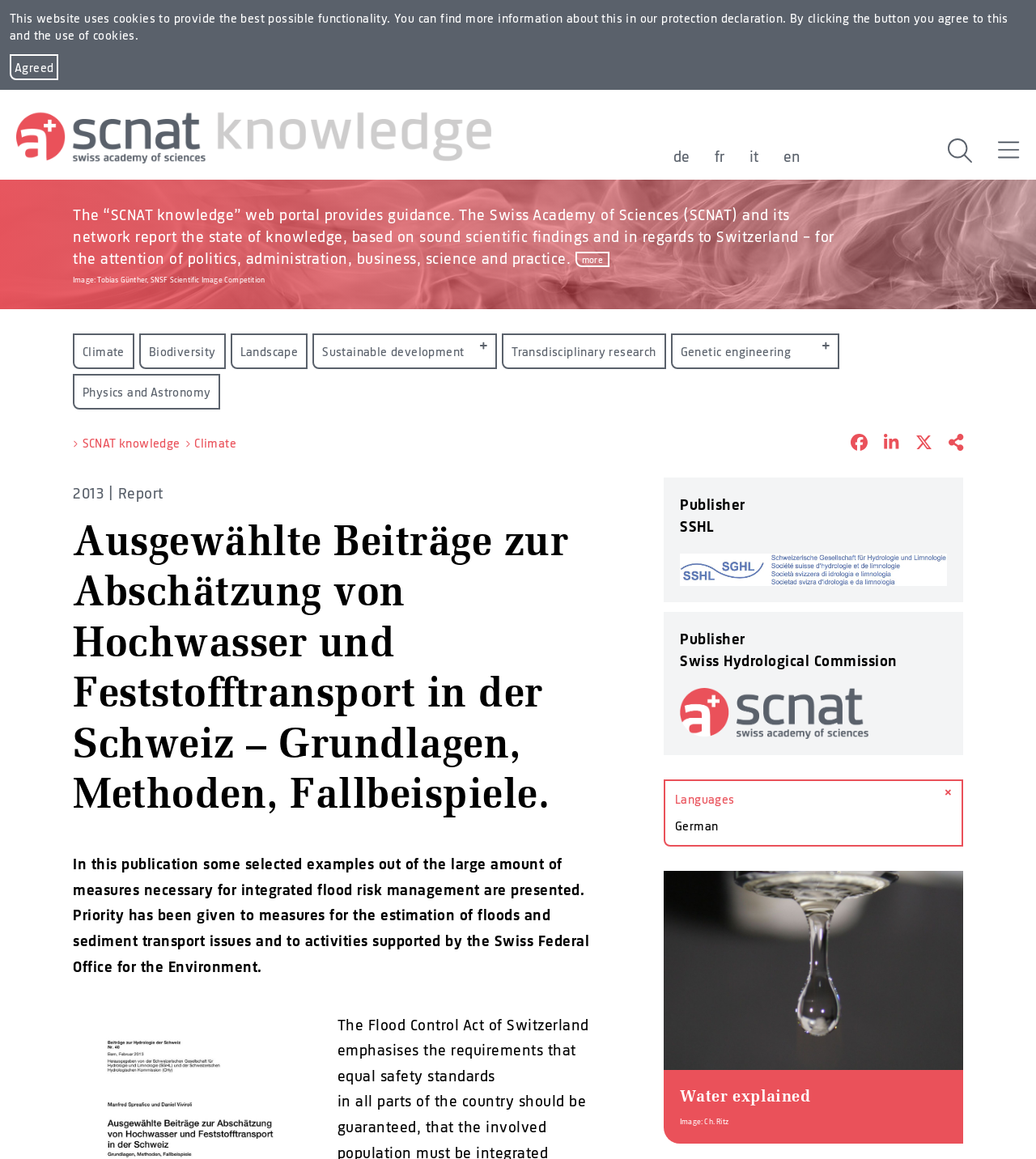Respond to the following question with a brief word or phrase:
Who are the publishers of the report?

SSHL and Swiss Hydrological Commission